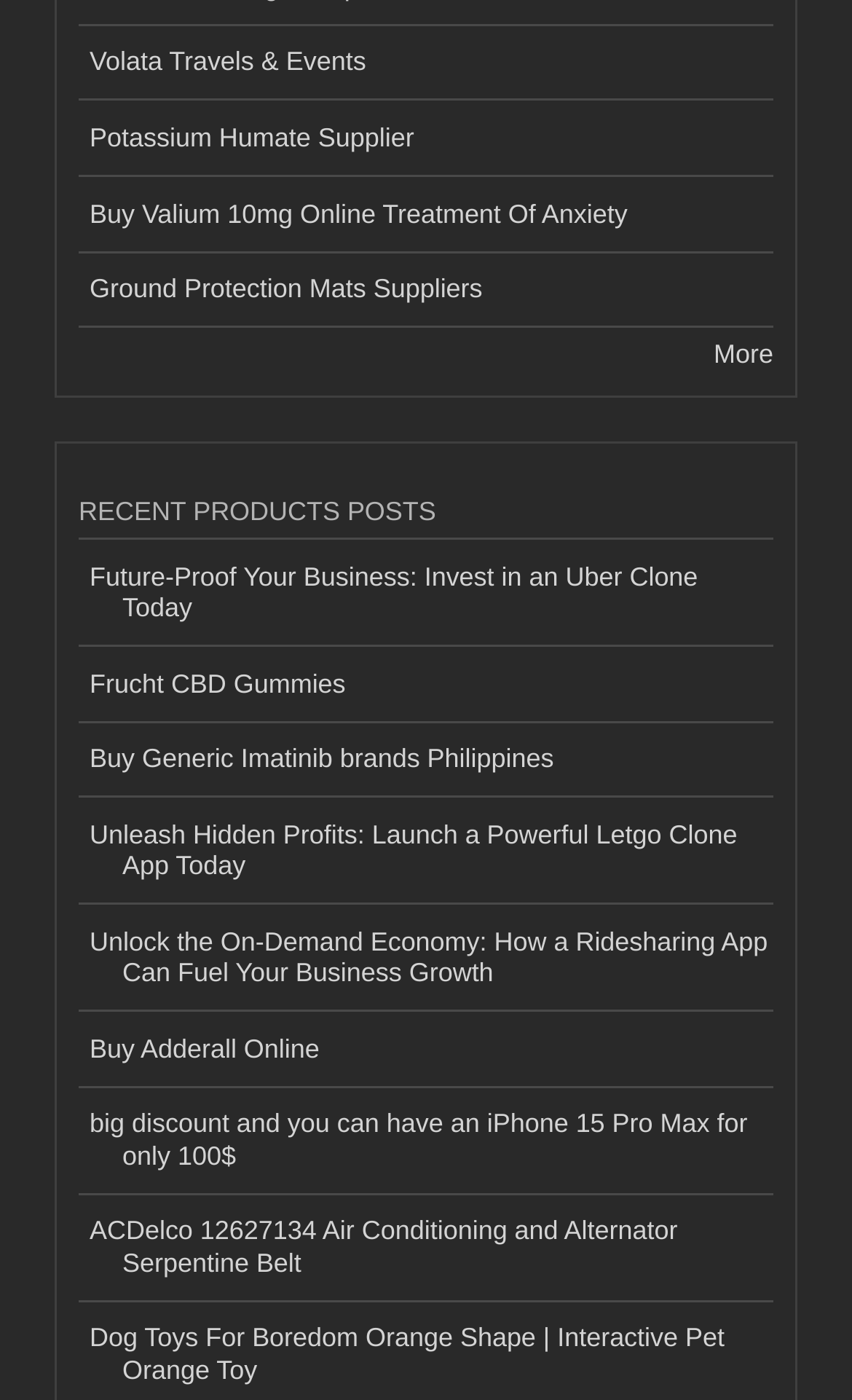Locate the bounding box coordinates of the element that should be clicked to fulfill the instruction: "Read about NORTH RICHMOND".

None